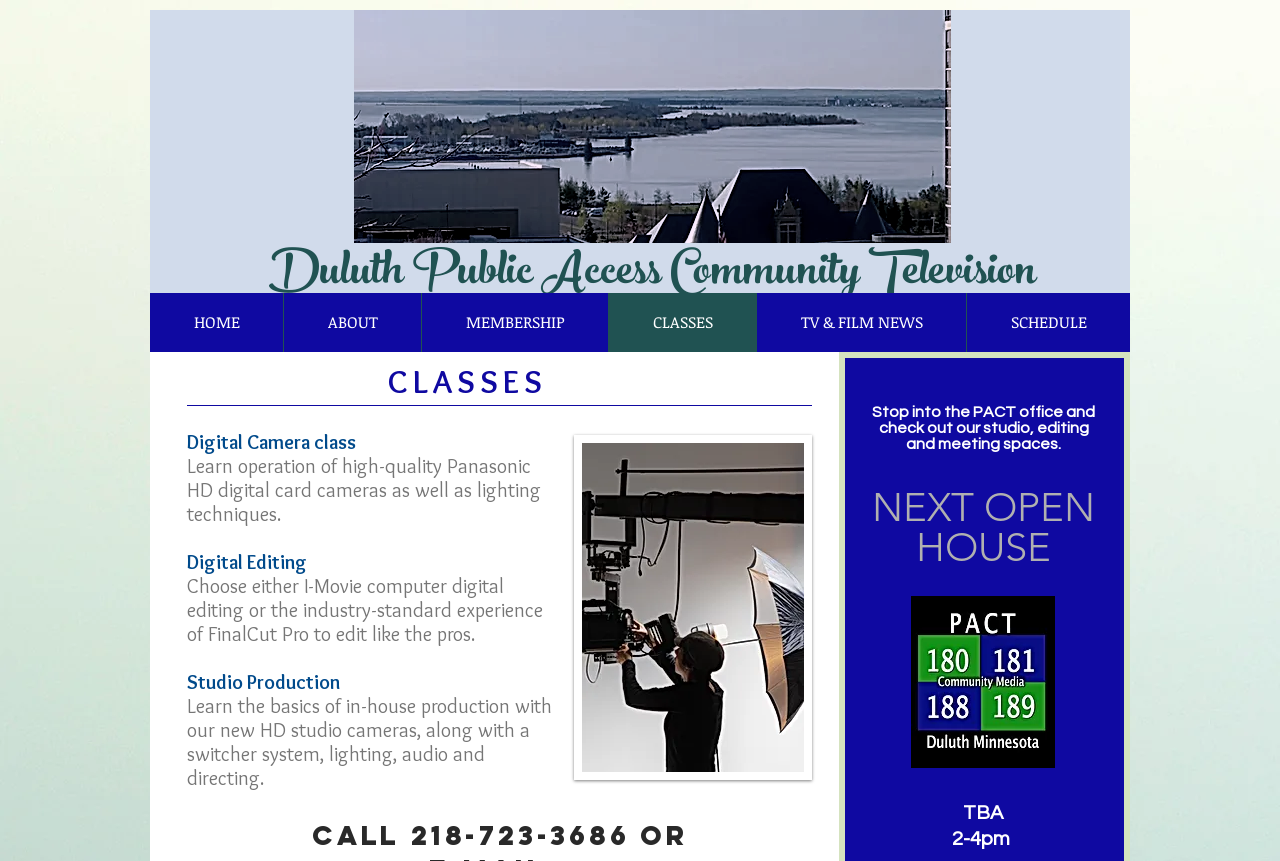Analyze the image and provide a detailed answer to the question: What is the location of the PACT office?

I found the answer by looking at the root element which has the text 'PACT TV DULUTH | United States'.